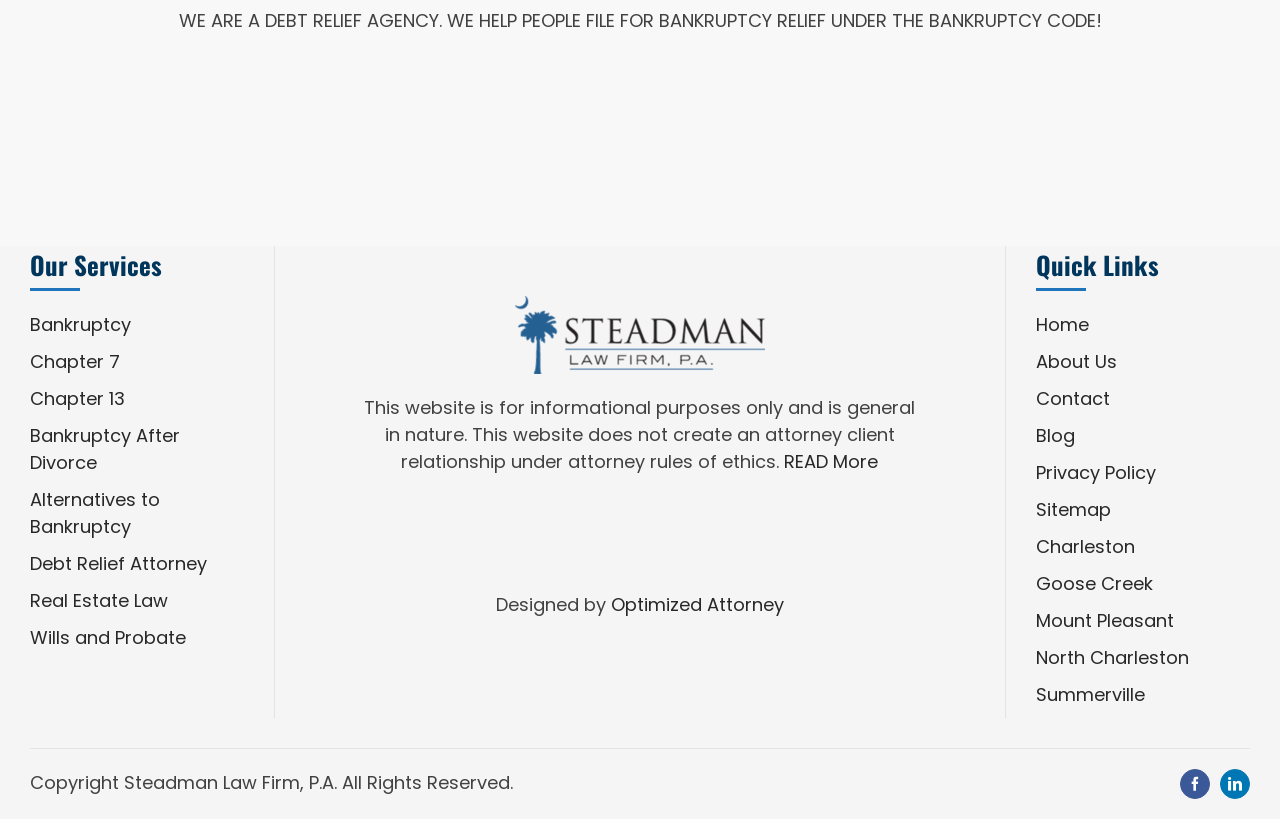How many social media links are provided?
Using the image, answer in one word or phrase.

2